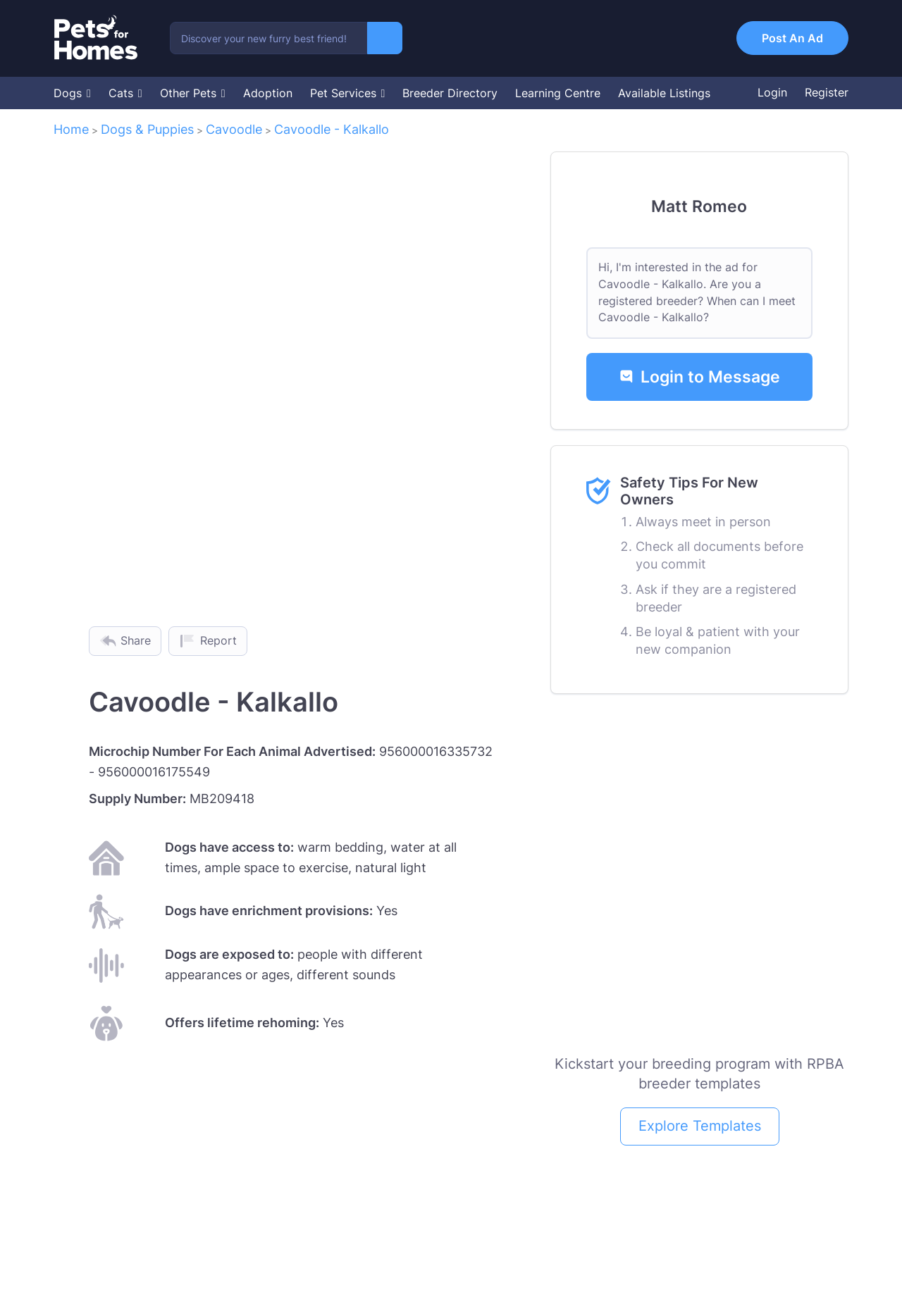Identify the bounding box for the UI element described as: "Dogs & Puppies". The coordinates should be four float numbers between 0 and 1, i.e., [left, top, right, bottom].

[0.112, 0.105, 0.215, 0.117]